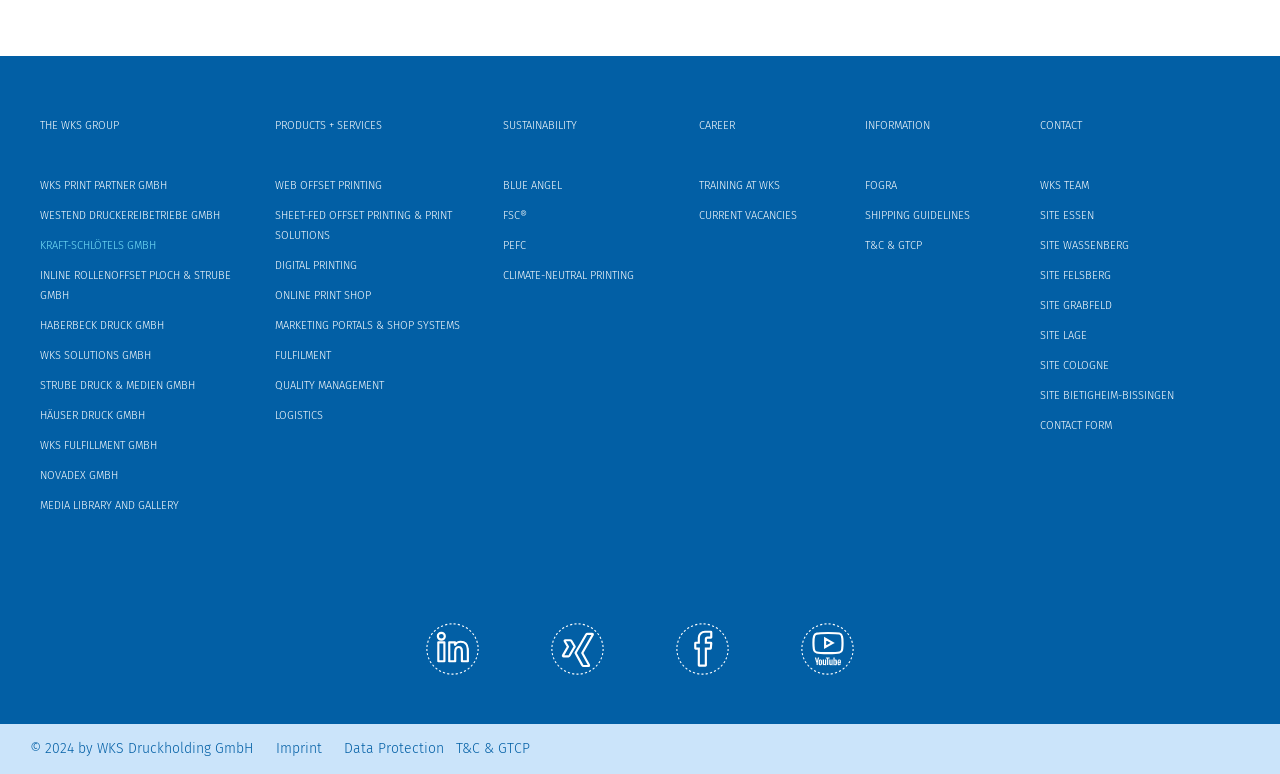Find the bounding box coordinates for the HTML element described as: "Media Library and Gallery". The coordinates should consist of four float values between 0 and 1, i.e., [left, top, right, bottom].

[0.031, 0.634, 0.2, 0.673]